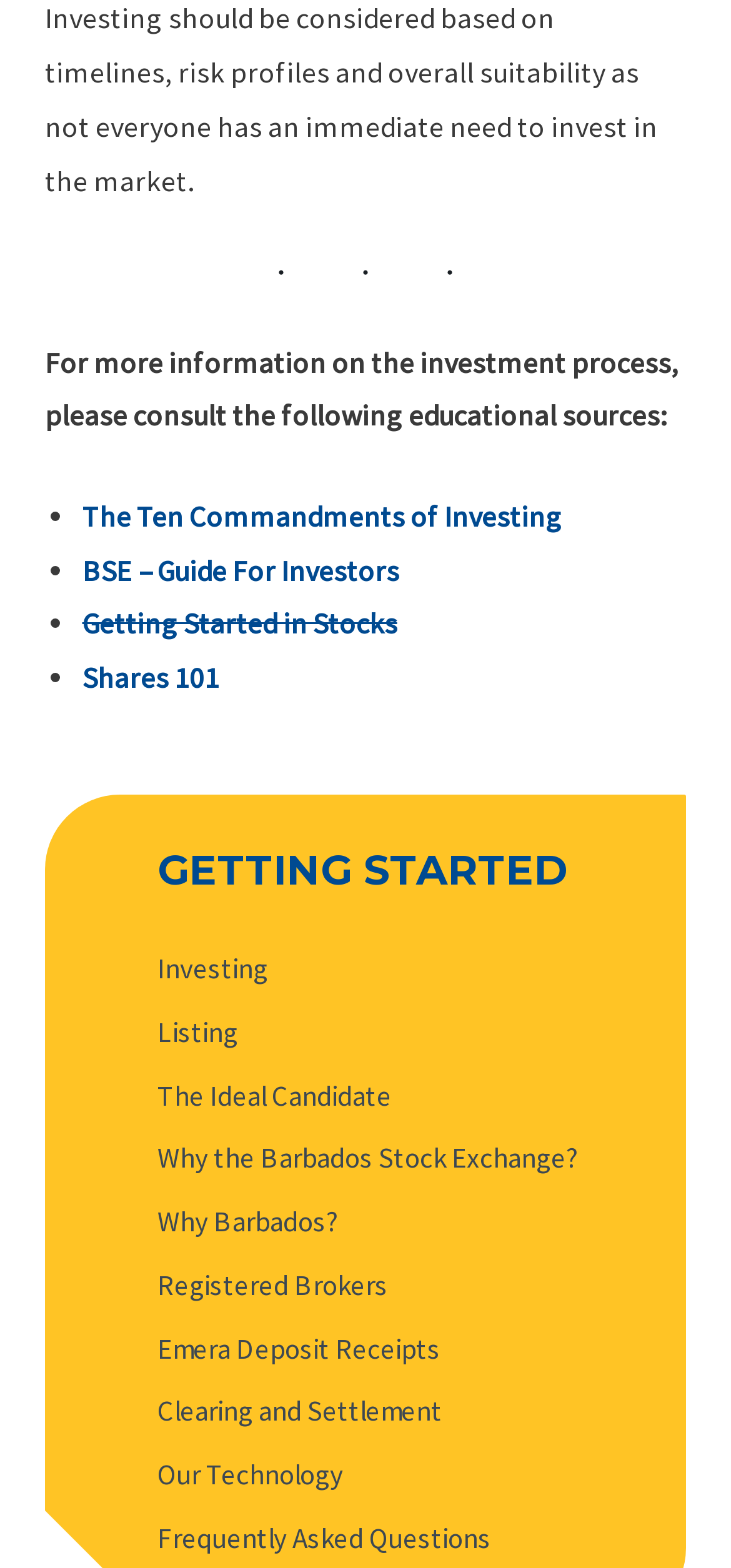What is the topic of the educational sources?
Provide a detailed and extensive answer to the question.

The topic of the educational sources is investing, which can be inferred from the text 'For more information on the investment process, please consult the following educational sources:' and the links provided below it, such as 'The Ten Commandments of Investing' and 'Getting Started in Stocks'.